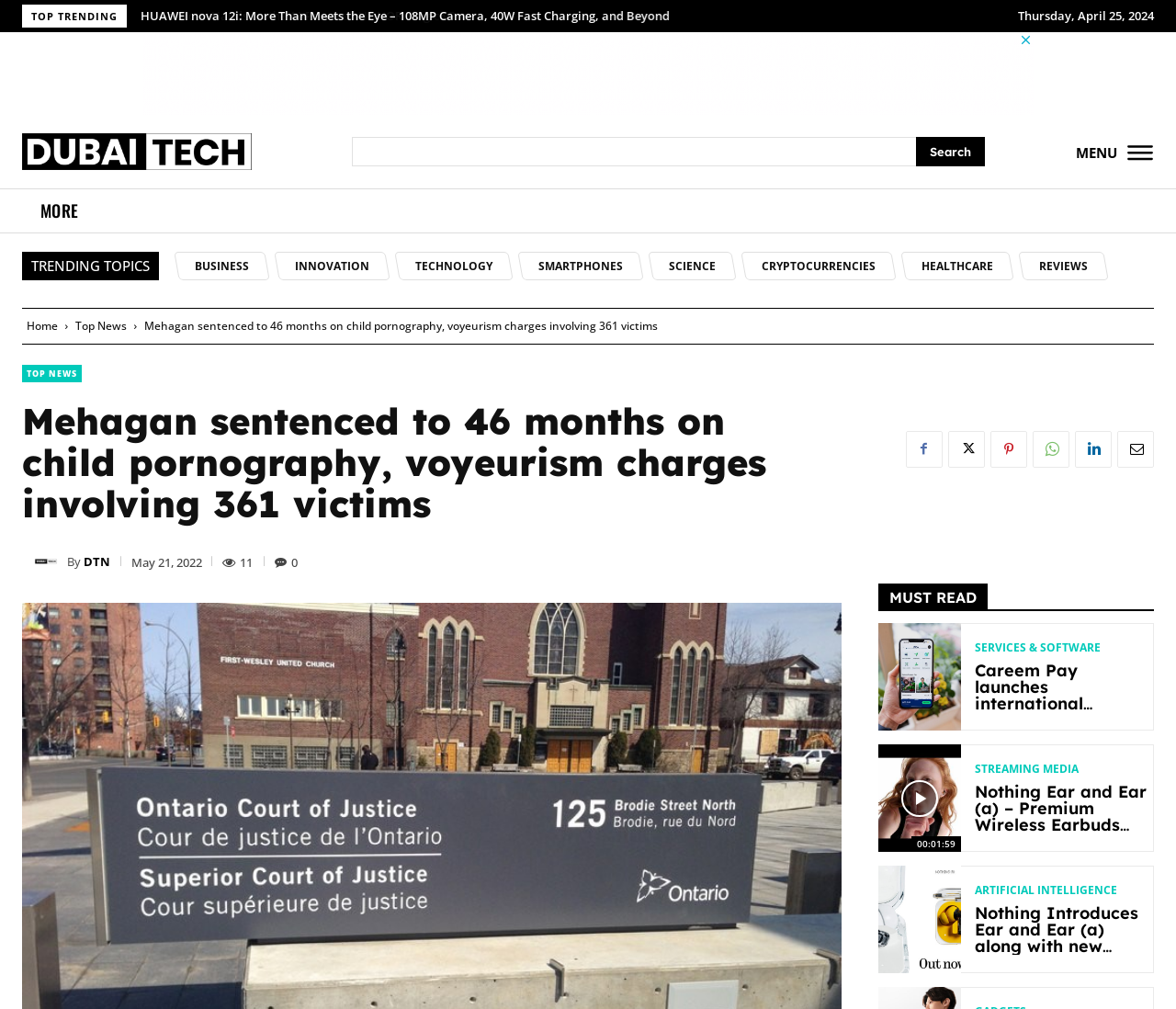Identify the bounding box coordinates for the UI element that matches this description: "Services & Software".

[0.829, 0.638, 0.924, 0.648]